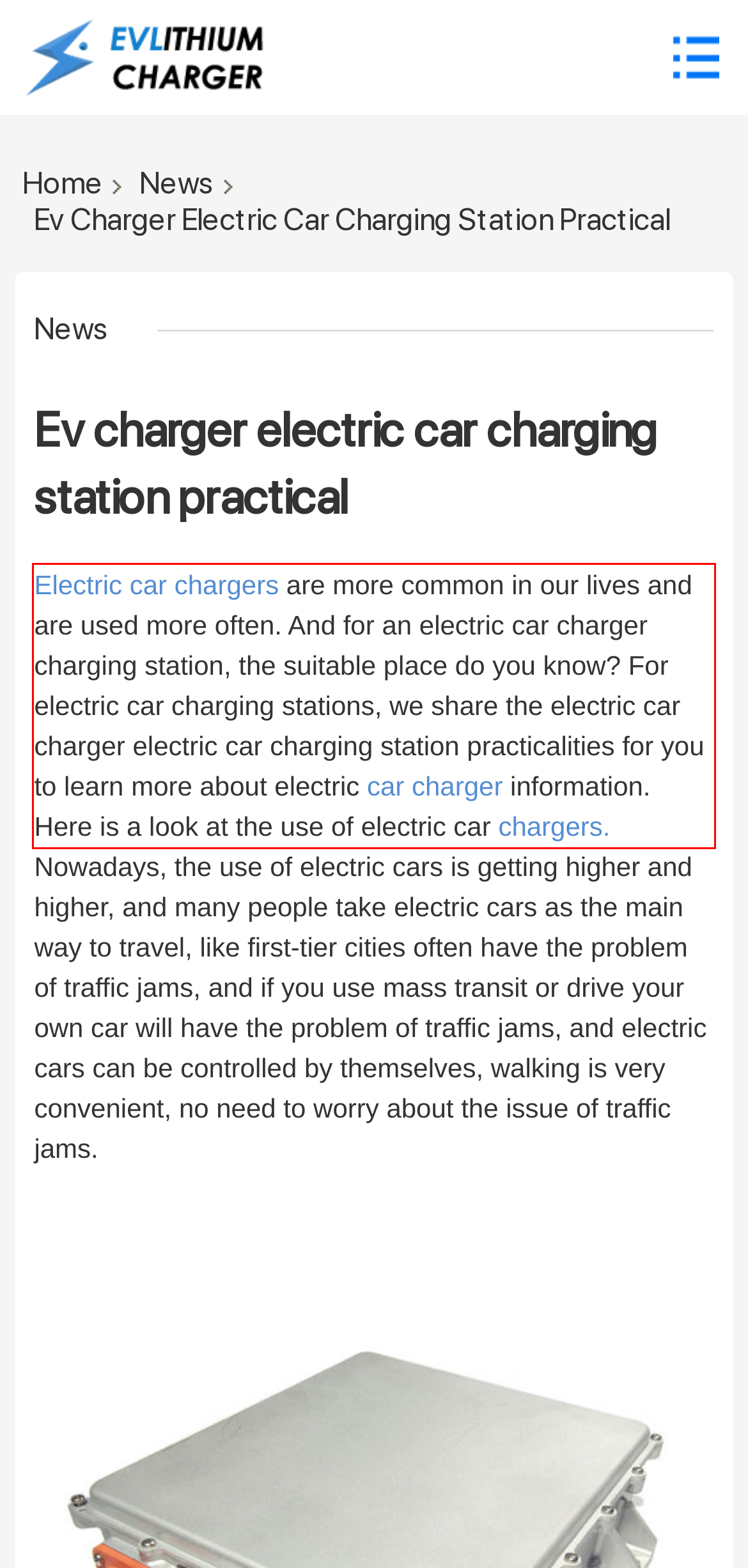Look at the webpage screenshot and recognize the text inside the red bounding box.

Electric car chargers are more common in our lives and are used more often. And for an electric car charger charging station, the suitable place do you know? For electric car charging stations, we share the electric car charger electric car charging station practicalities for you to learn more about electric car charger information. Here is a look at the use of electric car chargers.